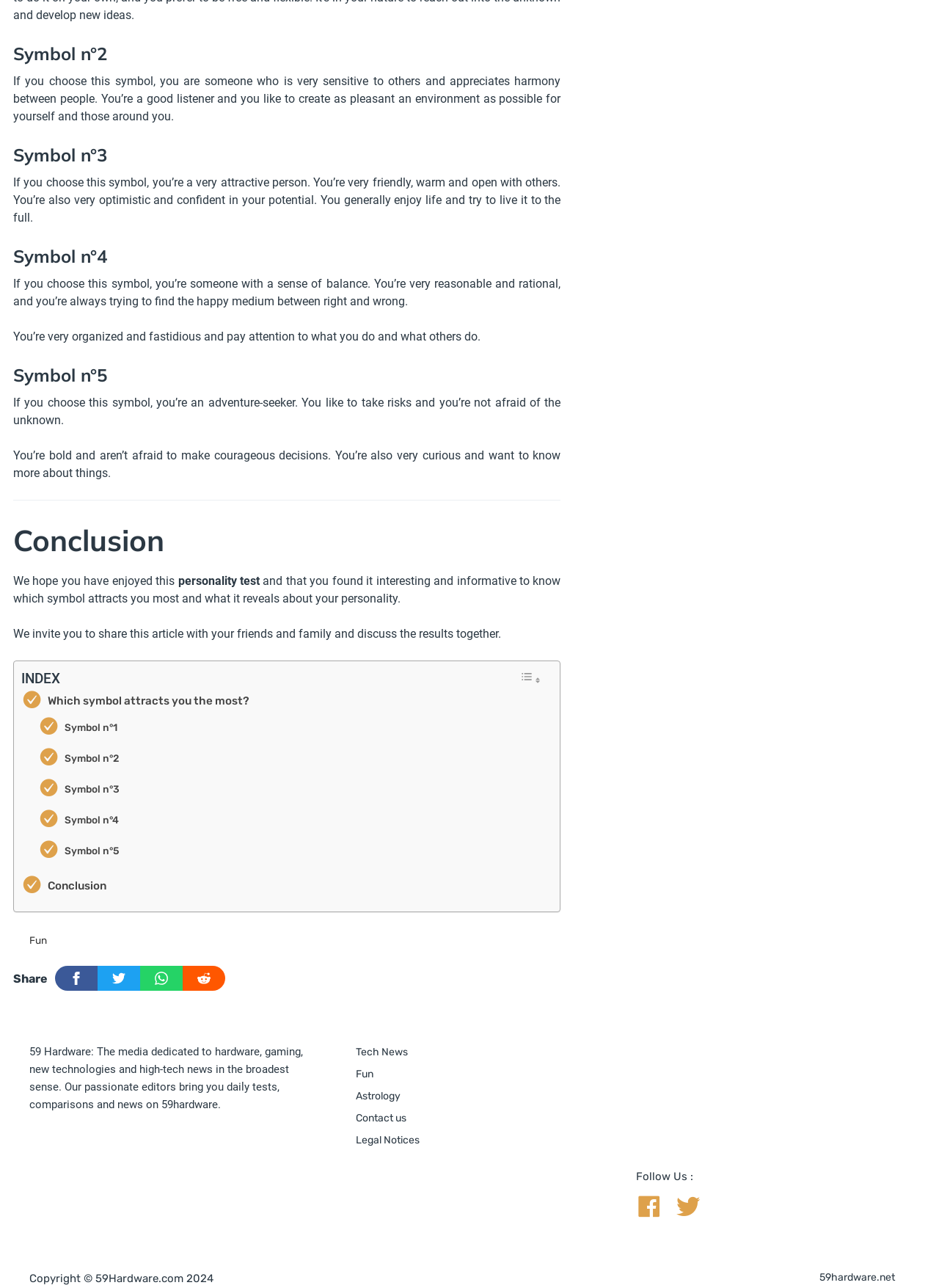Determine the bounding box coordinates for the element that should be clicked to follow this instruction: "Follow Us on Facebook". The coordinates should be given as four float numbers between 0 and 1, in the format [left, top, right, bottom].

[0.718, 0.93, 0.758, 0.941]